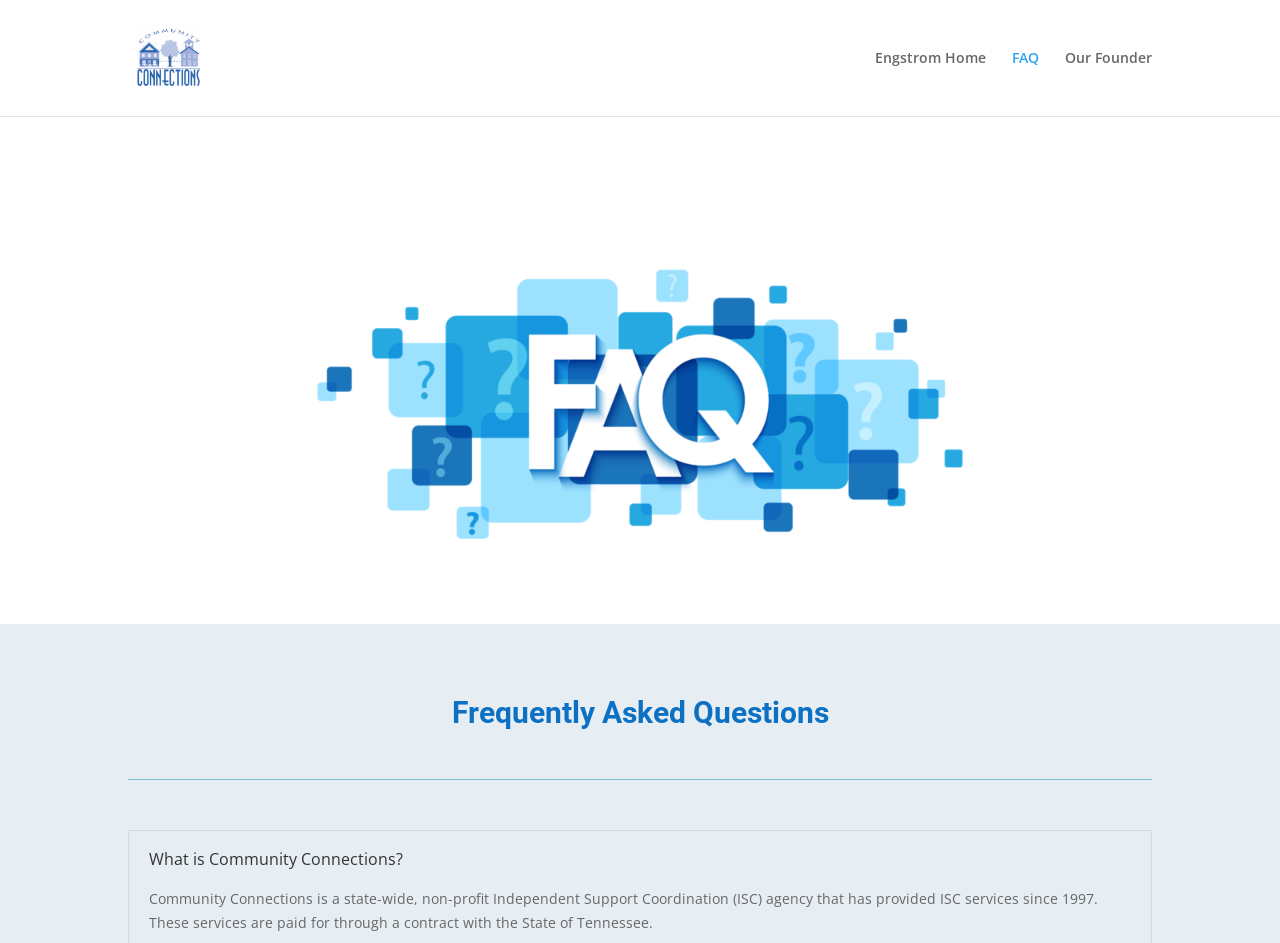What is the main topic of this webpage?
Refer to the image and provide a one-word or short phrase answer.

FAQ